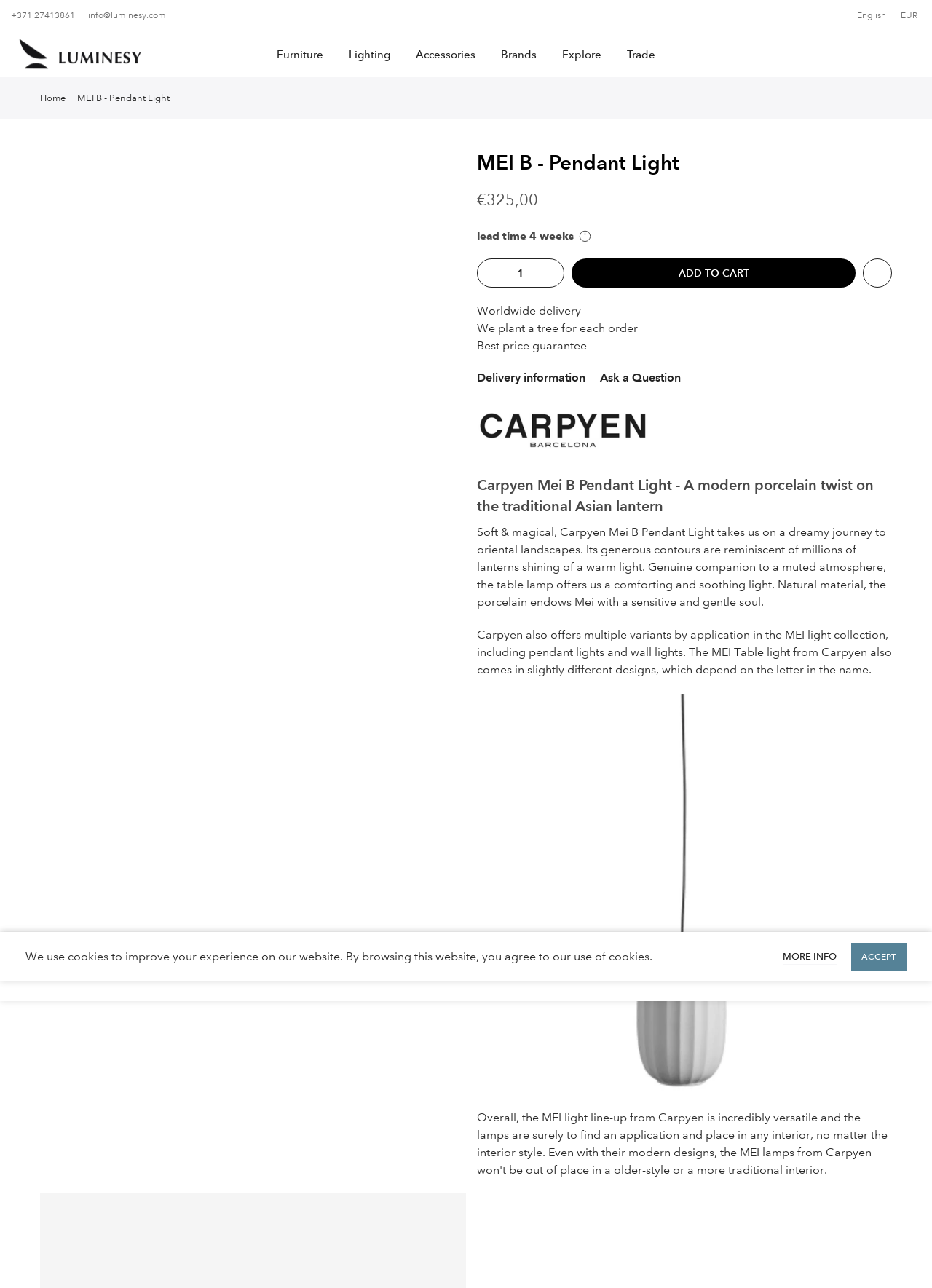Find and extract the text of the primary heading on the webpage.

MEI B - Pendant Light